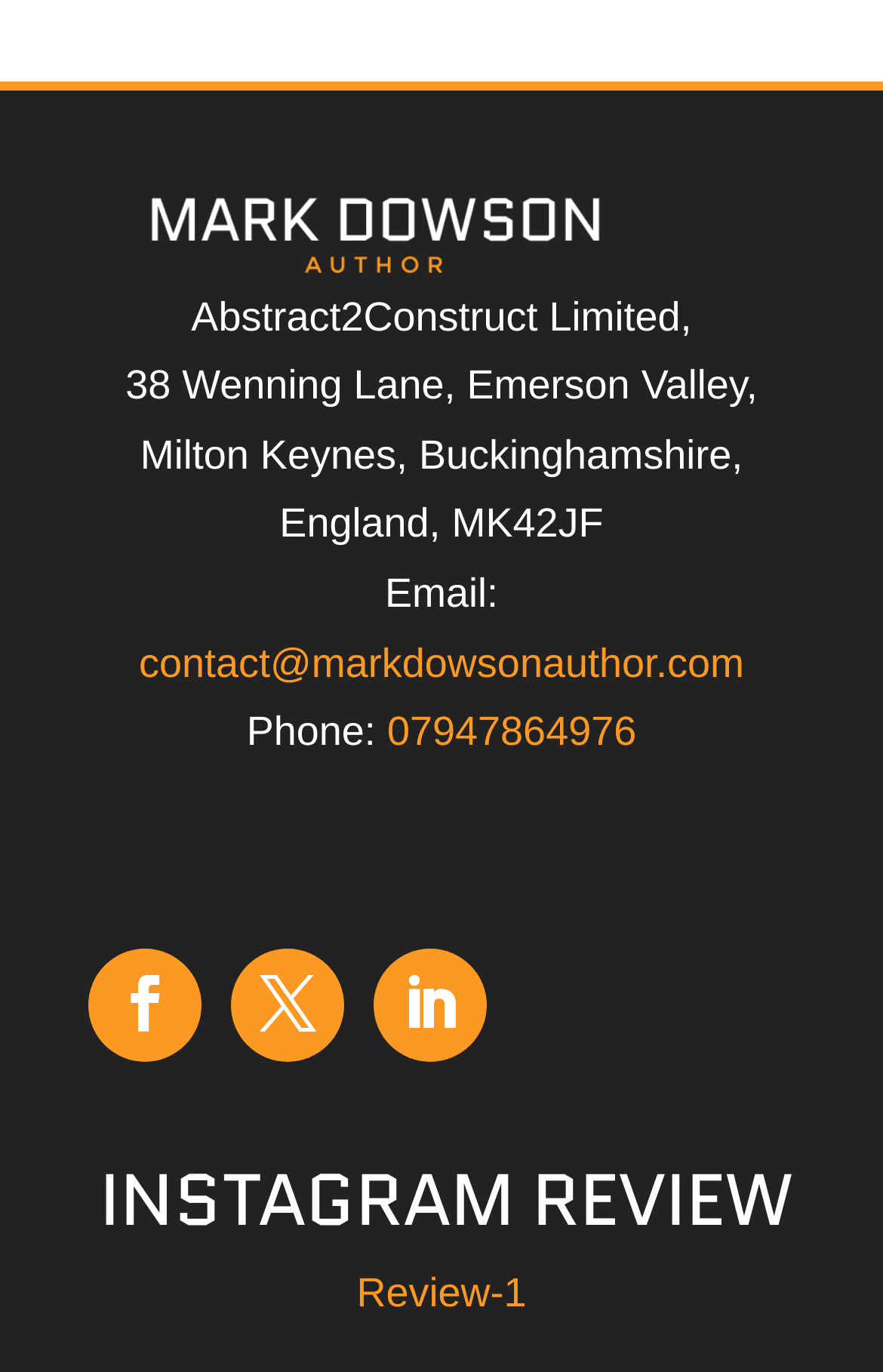Analyze the image and give a detailed response to the question:
What is the company name?

The company name is mentioned in the StaticText element with the text 'Abstract2Construct Limited,', which suggests that it is the company name associated with the author.